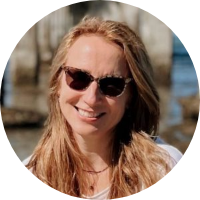Provide an in-depth description of the image you see.

The image features a woman with long, flowing hair and sunglasses, smiling warmly at the camera. She appears in a natural setting, likely by the water, with a blurred background that suggests a serene outdoor environment. This joyful expression and casual attire evoke a sense of relaxation and contentment. It is associated with the context of "A Therapist’s Advice," where the individual, Sara Cloostermans, is introduced as the founder and voice behind the platform, highlighting her roles as a licensed marriage and family therapist, a wife, a mother, and a dedicated Yin yoga practitioner. The image conveys a personal touch, emphasizing her approachable nature in her professional journey.